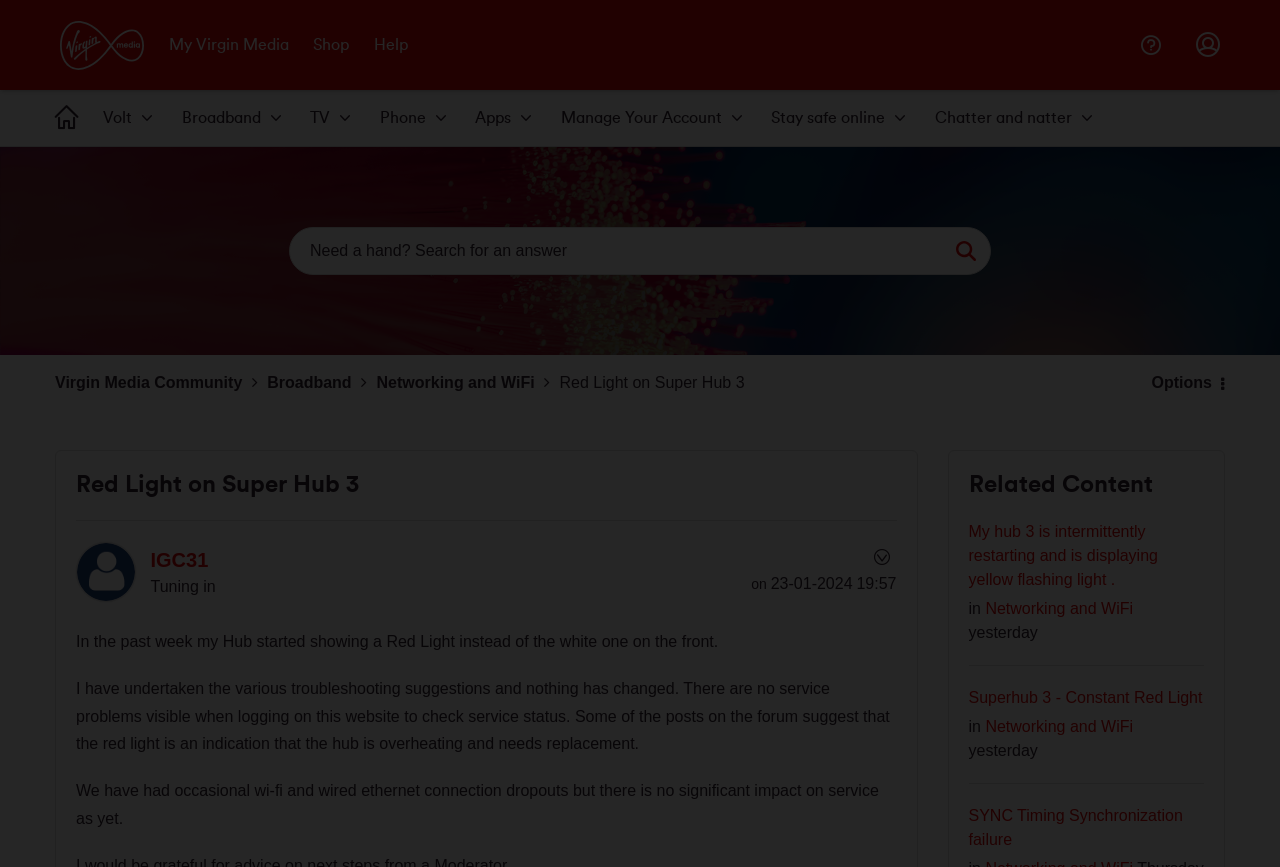Provide a short answer using a single word or phrase for the following question: 
What is the name of the community?

Virgin Media Community